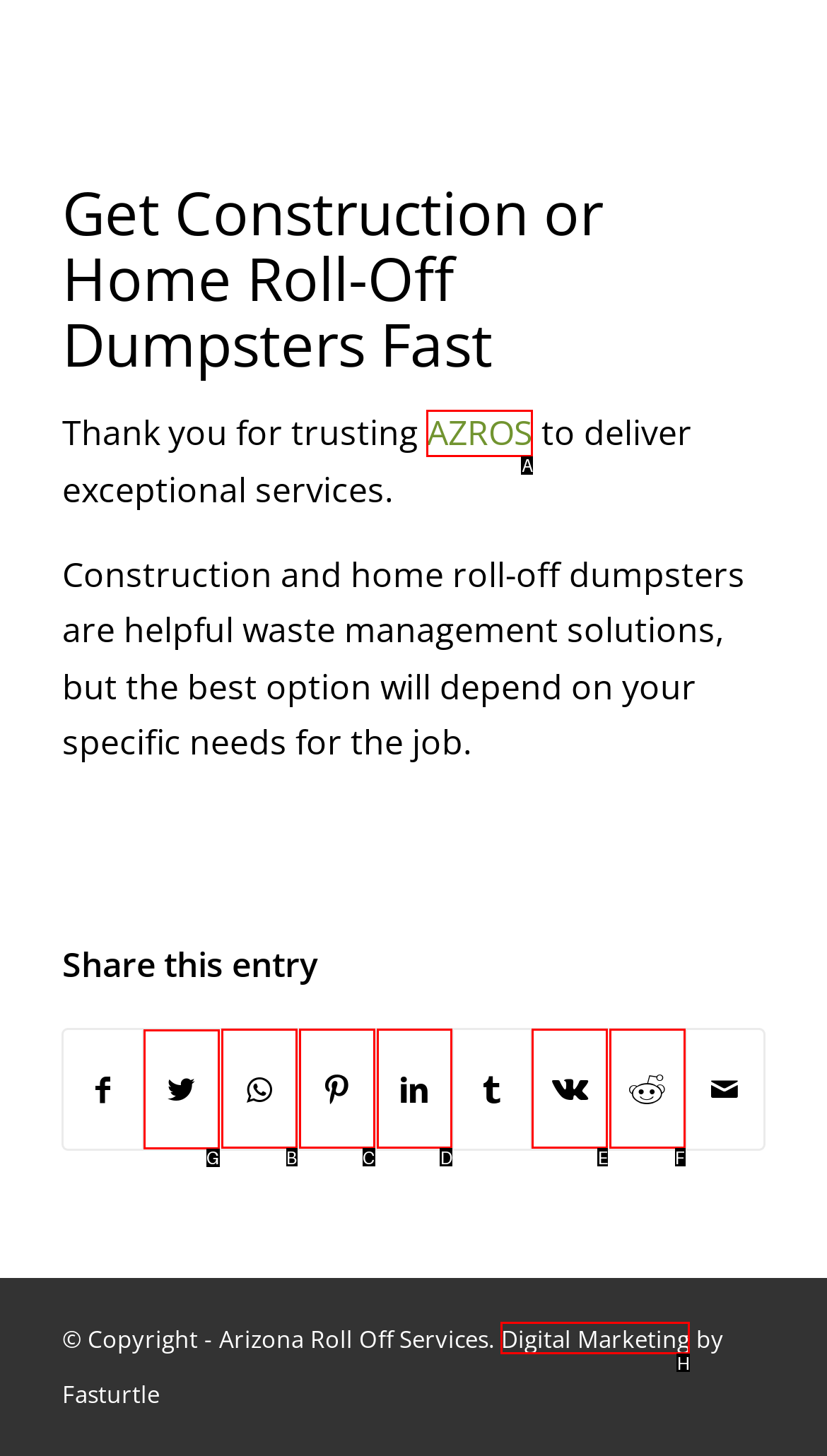Identify the correct UI element to click on to achieve the task: Click on the 'Share on Twitter' link. Provide the letter of the appropriate element directly from the available choices.

G